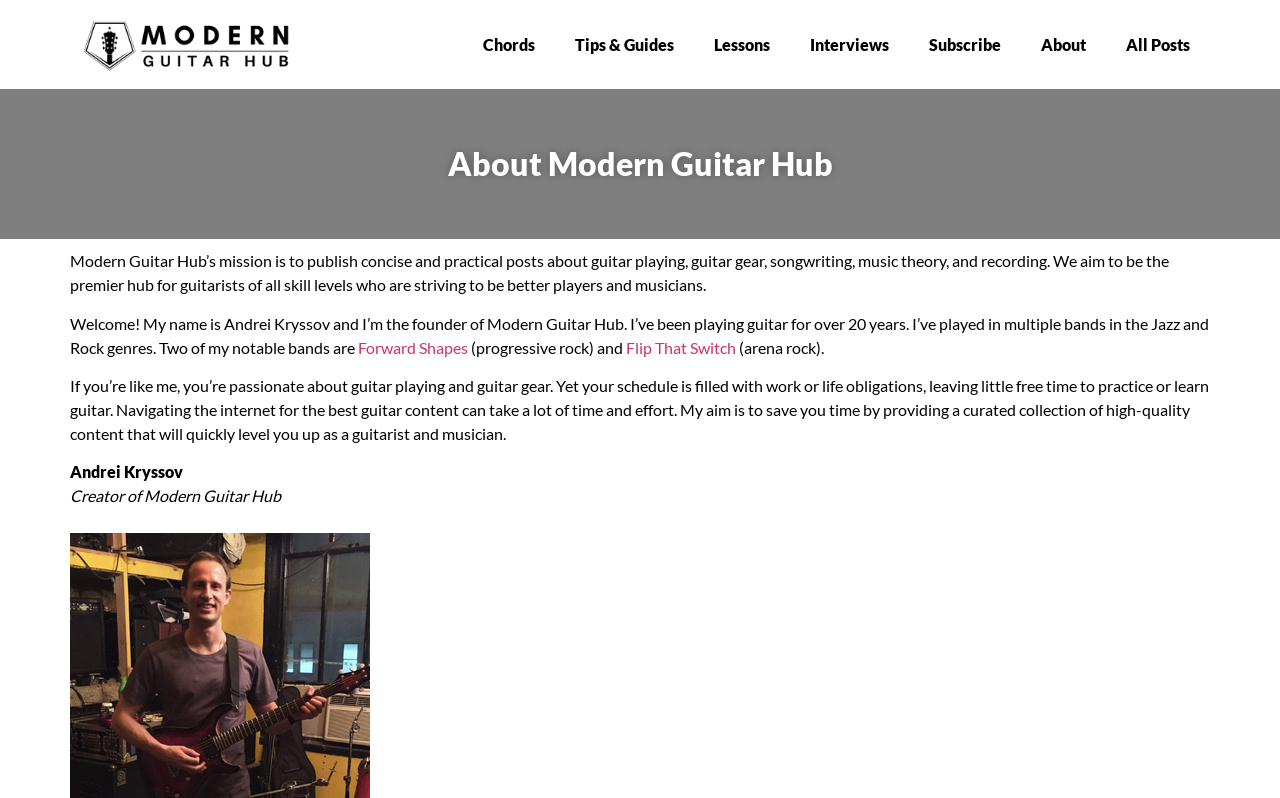Find the bounding box of the web element that fits this description: "The West".

None